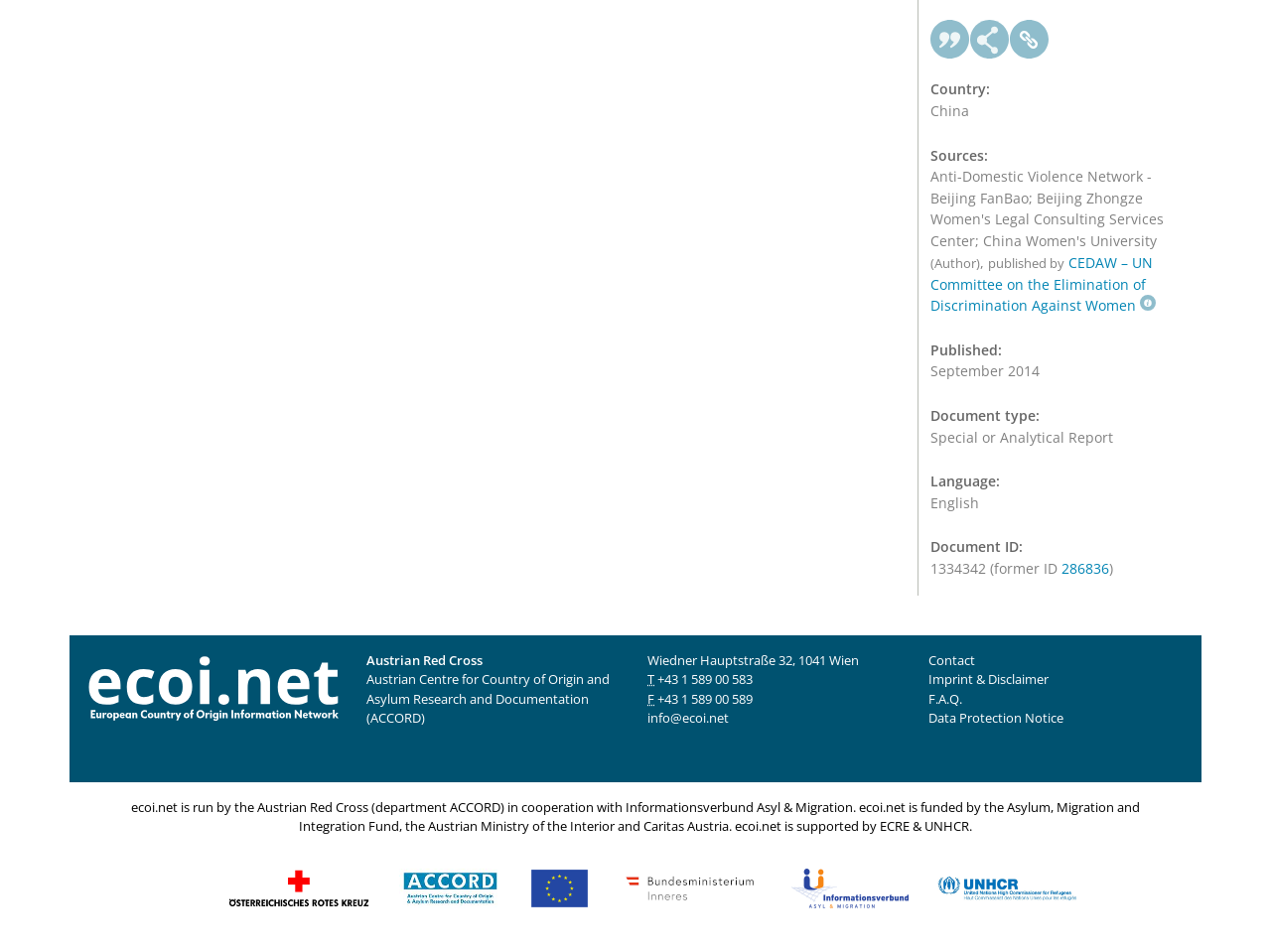Find the coordinates for the bounding box of the element with this description: "title="Cite as"".

[0.732, 0.021, 0.763, 0.062]